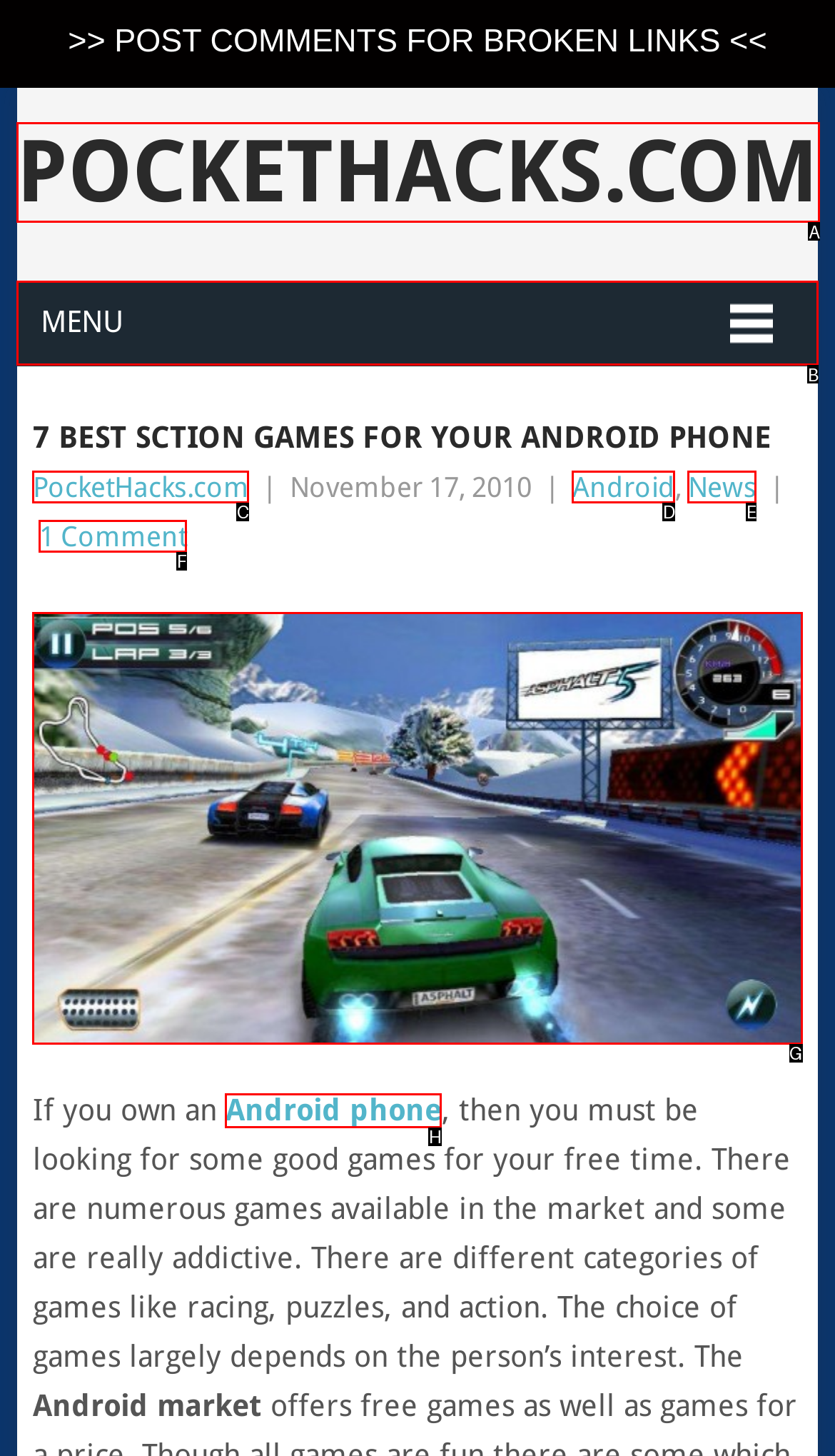Given the task: Search this website, point out the letter of the appropriate UI element from the marked options in the screenshot.

None